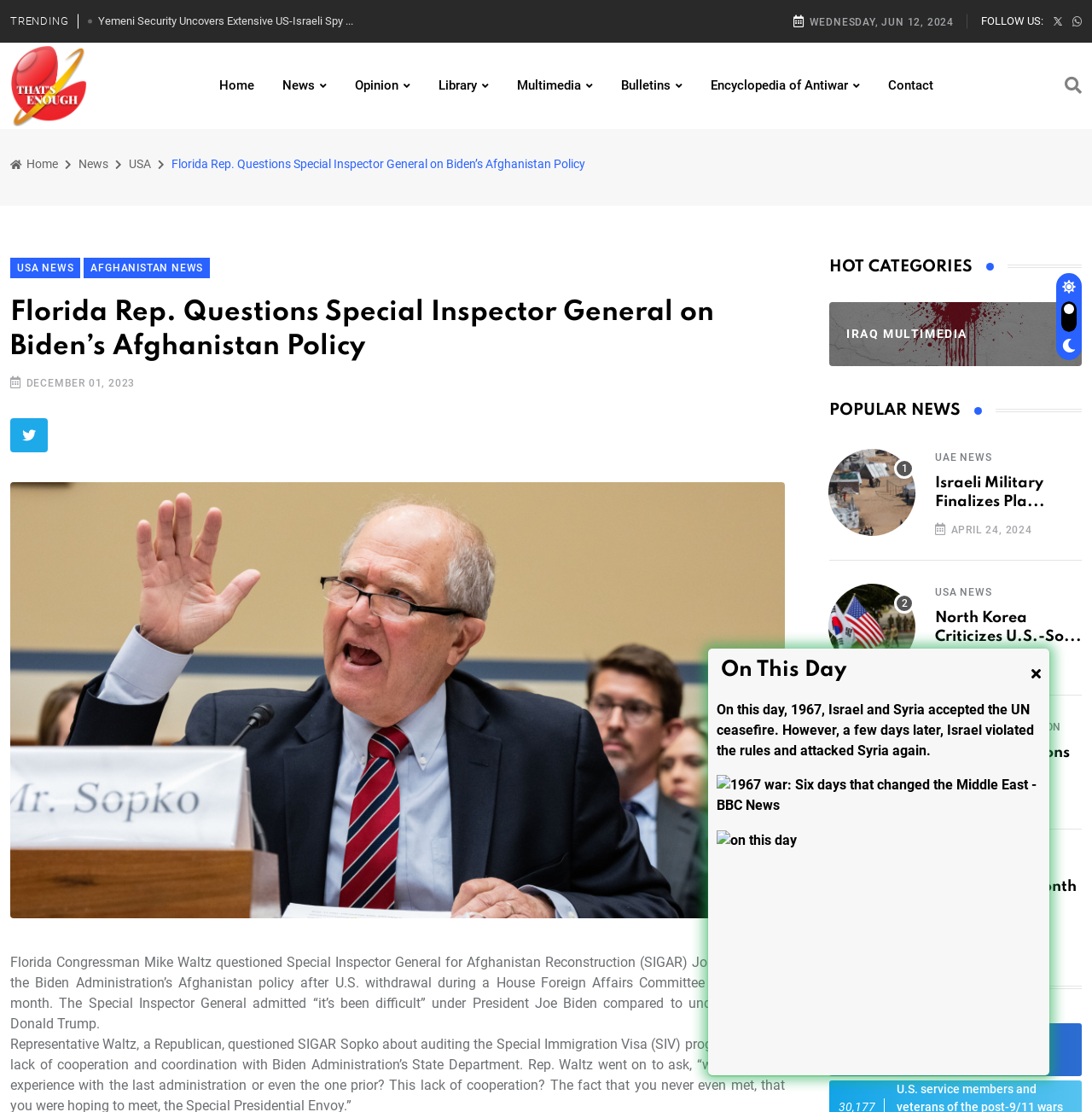From the webpage screenshot, predict the bounding box of the UI element that matches this description: "Encyclopedia of Antiwar".

[0.646, 0.038, 0.792, 0.116]